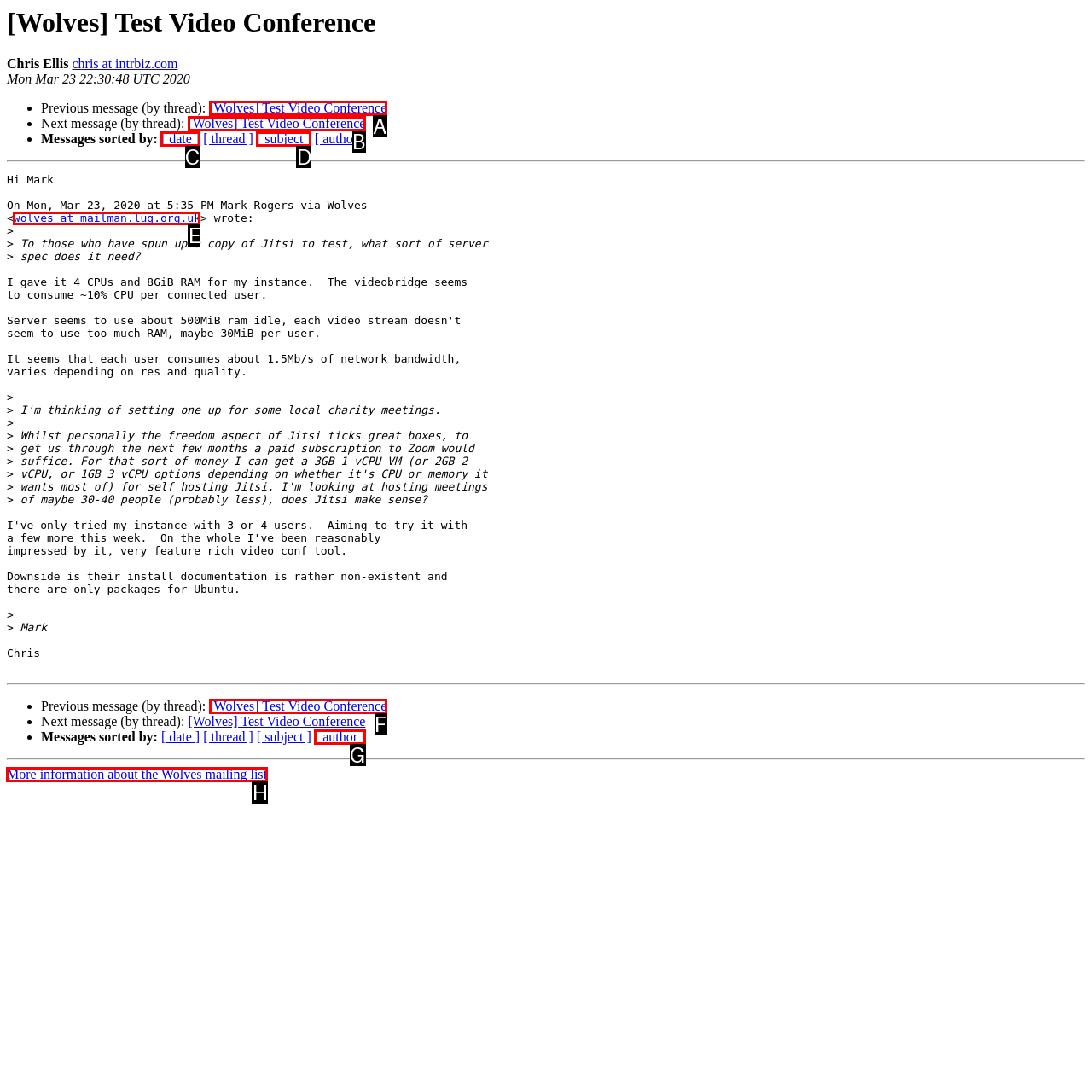Point out the correct UI element to click to carry out this instruction: Visit Wolves mailing list information
Answer with the letter of the chosen option from the provided choices directly.

H